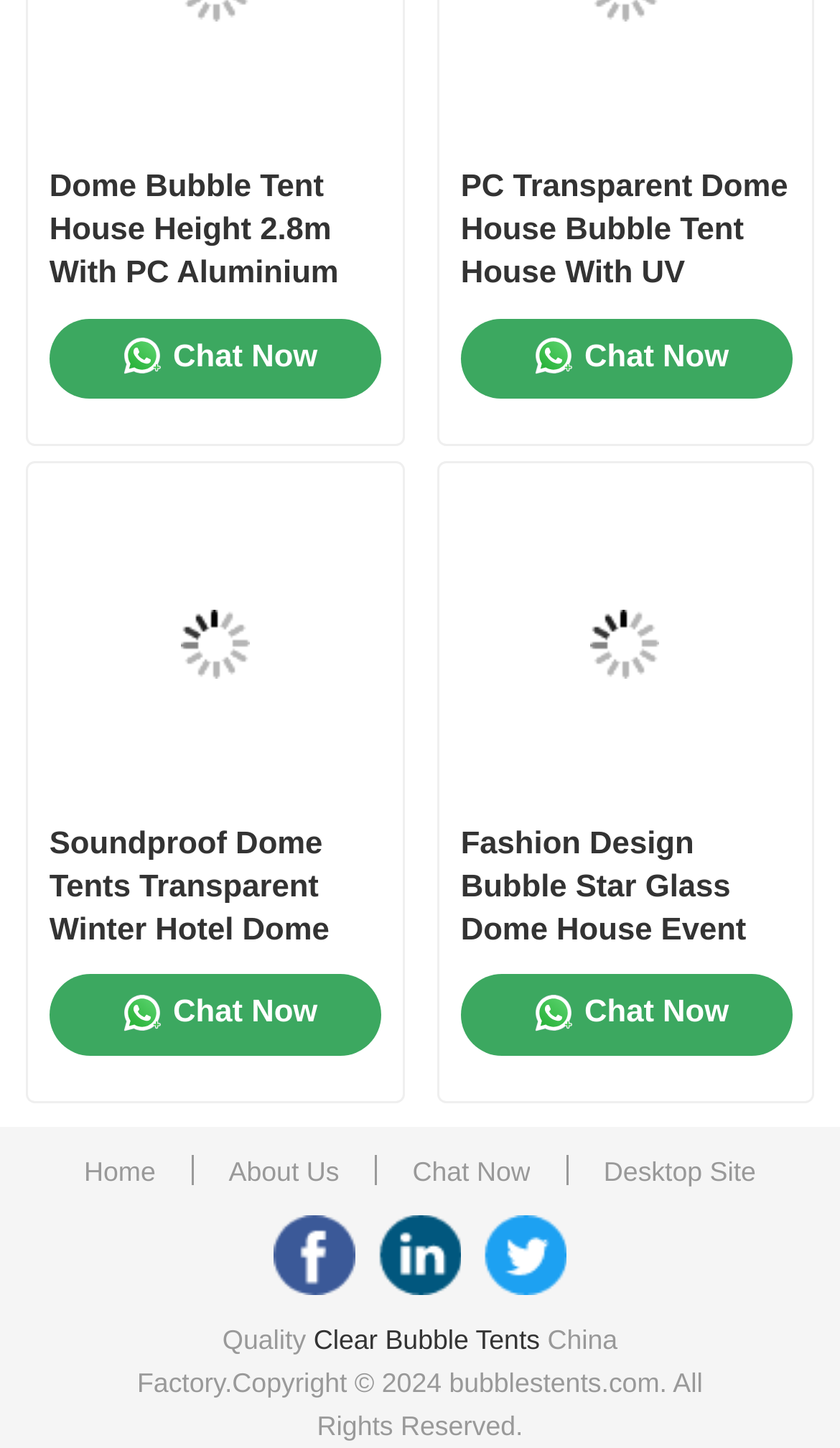Please specify the bounding box coordinates of the region to click in order to perform the following instruction: "Go to the 'Clear Bubble Tents' page".

[0.08, 0.521, 0.92, 0.603]